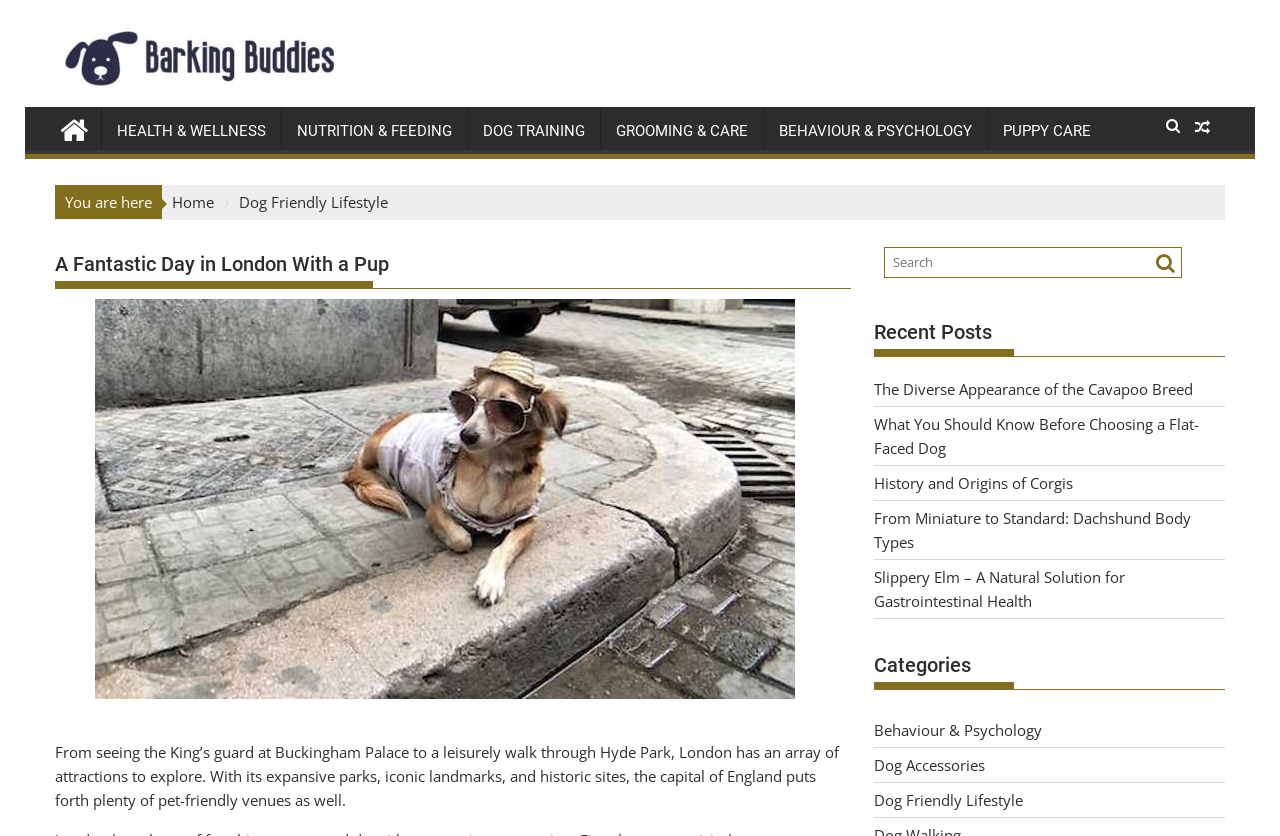Using the webpage screenshot and the element description History and Origins of Corgis, determine the bounding box coordinates. Specify the coordinates in the format (top-left x, top-left y, bottom-right x, bottom-right y) with values ranging from 0 to 1.

[0.683, 0.565, 0.838, 0.589]